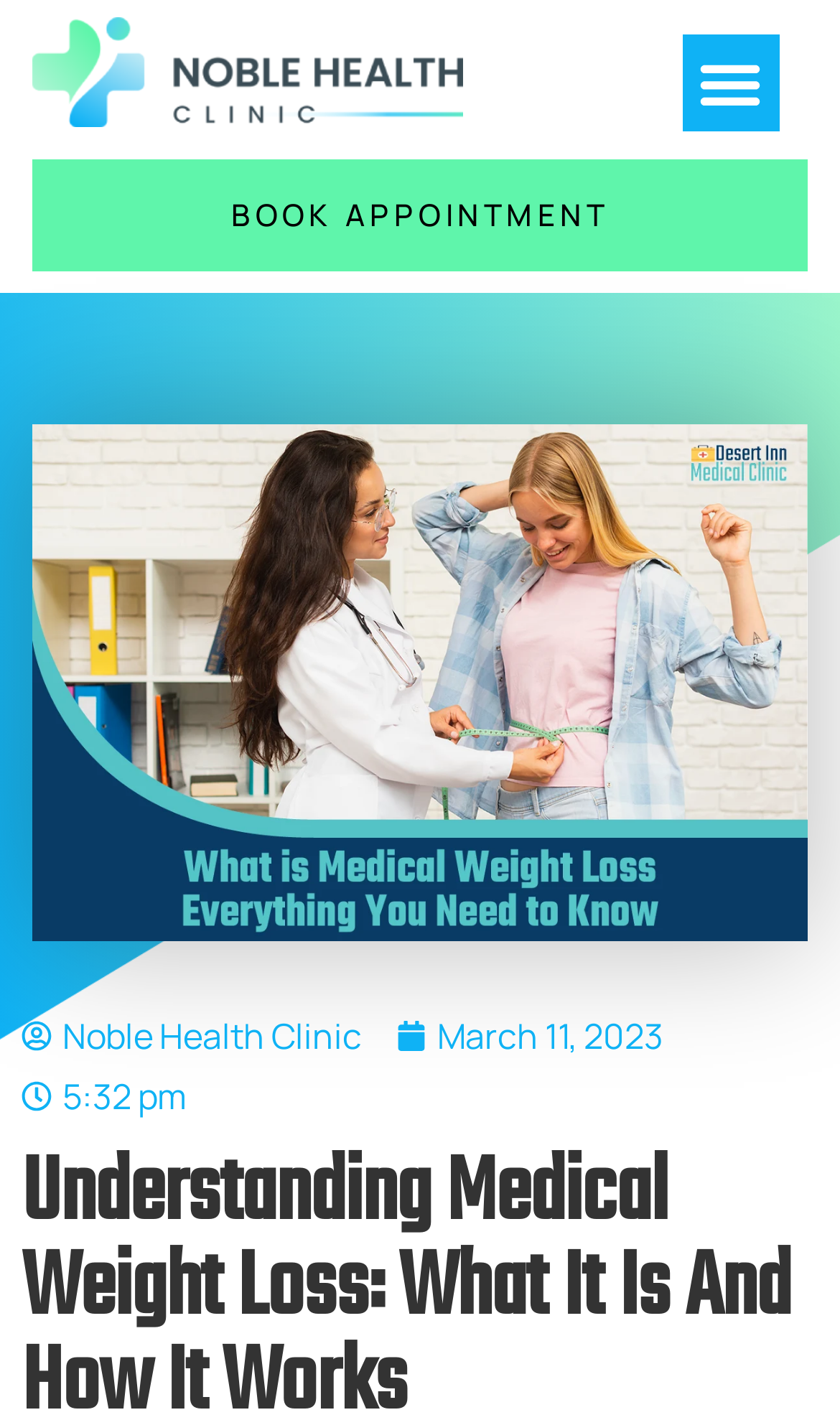What is the name of the clinic?
Answer the question with as much detail as you can, using the image as a reference.

I found the answer by looking at the link element with the text 'Noble Health Clinic' which is located at the bottom of the page.